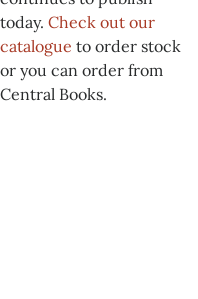What is the purpose of the text?
Using the screenshot, give a one-word or short phrase answer.

To encourage readers to engage with Freedom Press